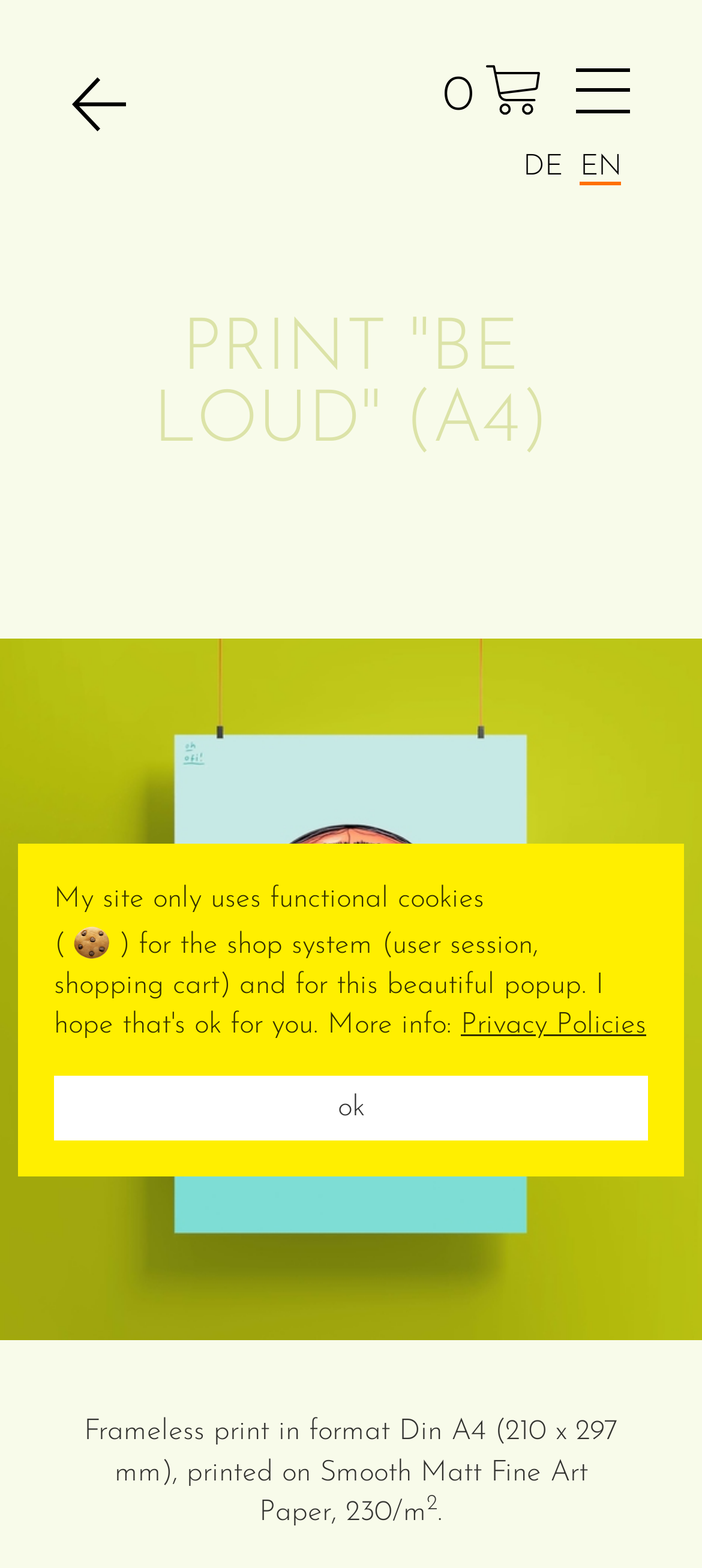Pinpoint the bounding box coordinates of the element you need to click to execute the following instruction: "View the 'PRINT "BE LOUD" (A4)' illustration". The bounding box should be represented by four float numbers between 0 and 1, in the format [left, top, right, bottom].

[0.103, 0.201, 0.897, 0.293]